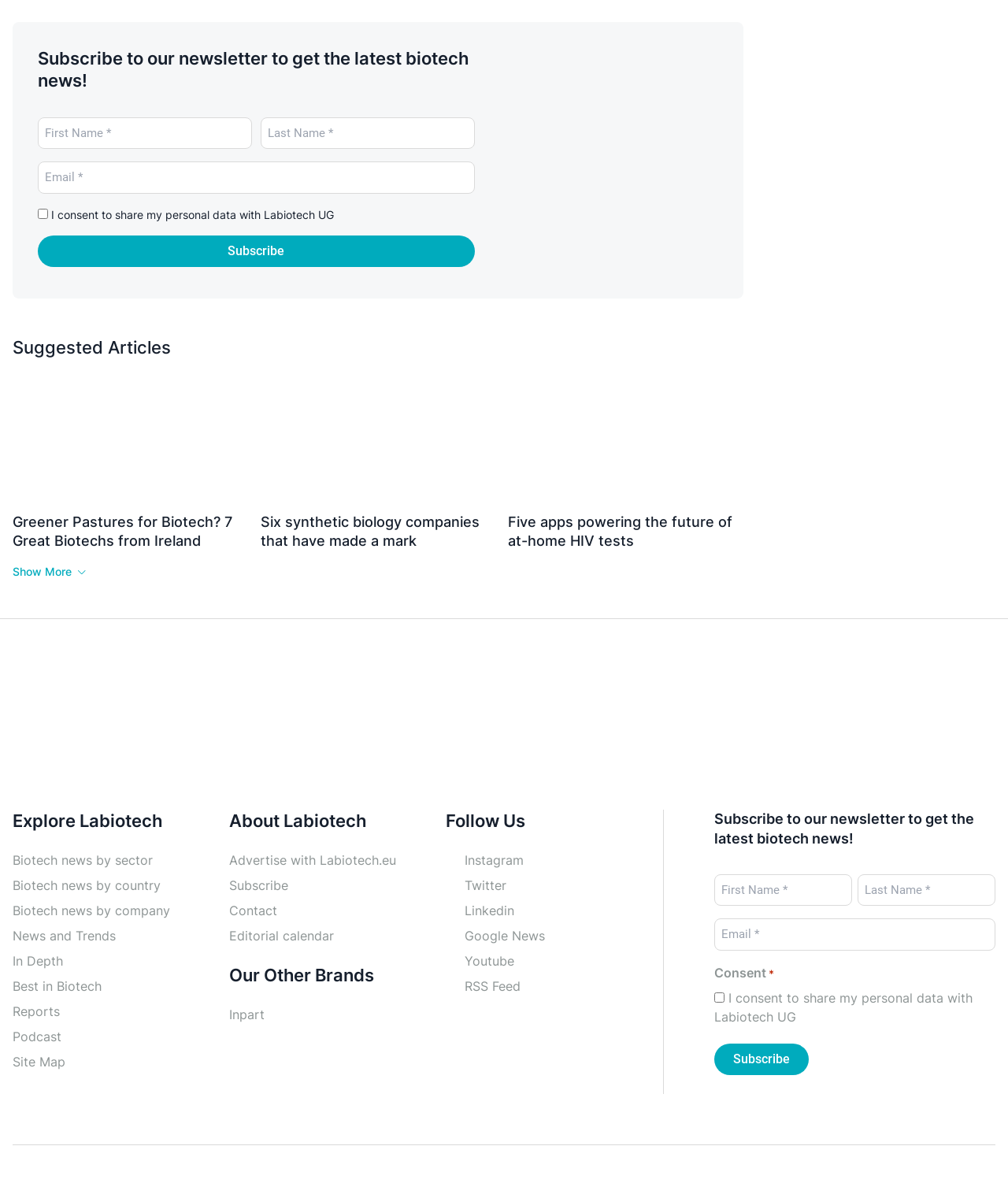What is the topic of the article 'Greener Pastures for Biotech? 7 Great Biotechs from Ireland'?
Provide a well-explained and detailed answer to the question.

The webpage has a suggested article link titled 'Greener Pastures for Biotech? 7 Great Biotechs from Ireland', which suggests that the article is about biotech companies in Ireland.